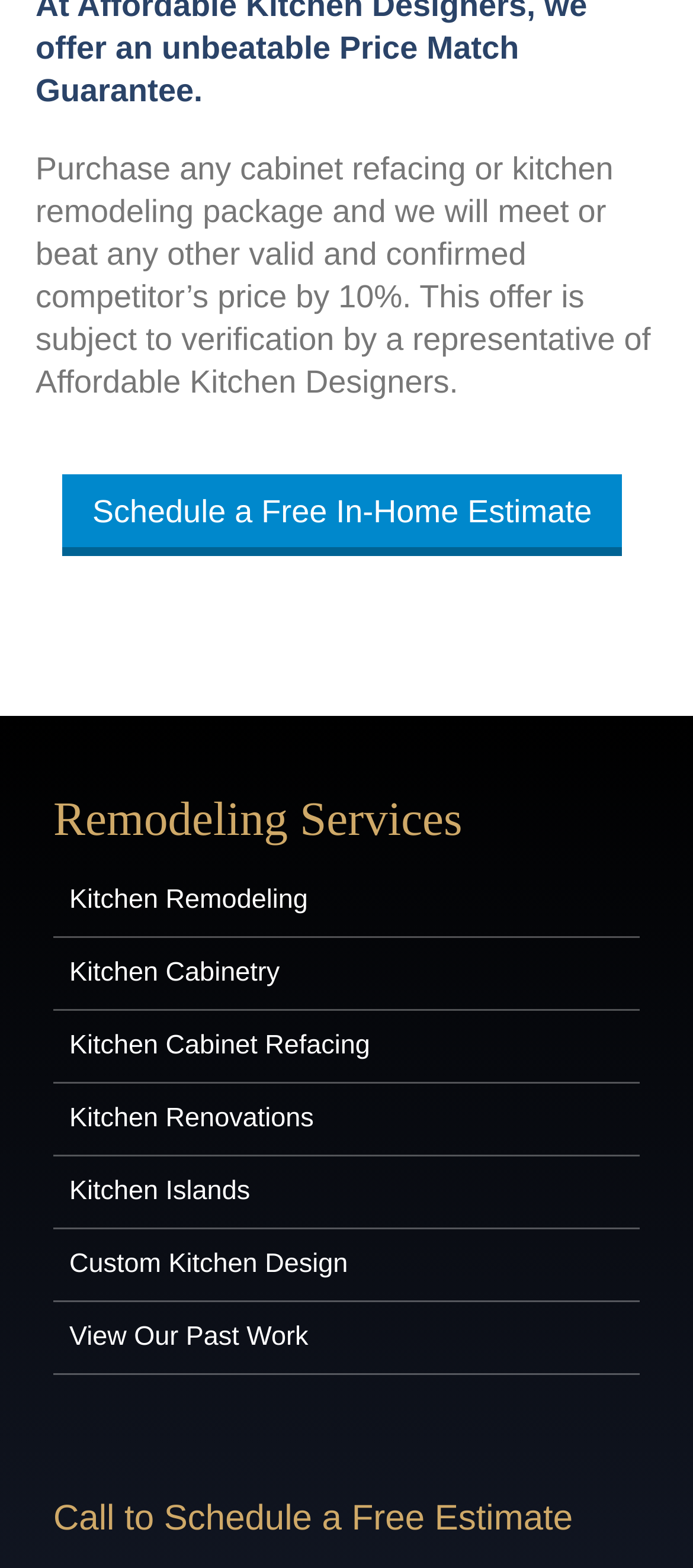Answer the following query concisely with a single word or phrase:
How many remodeling services are listed?

7